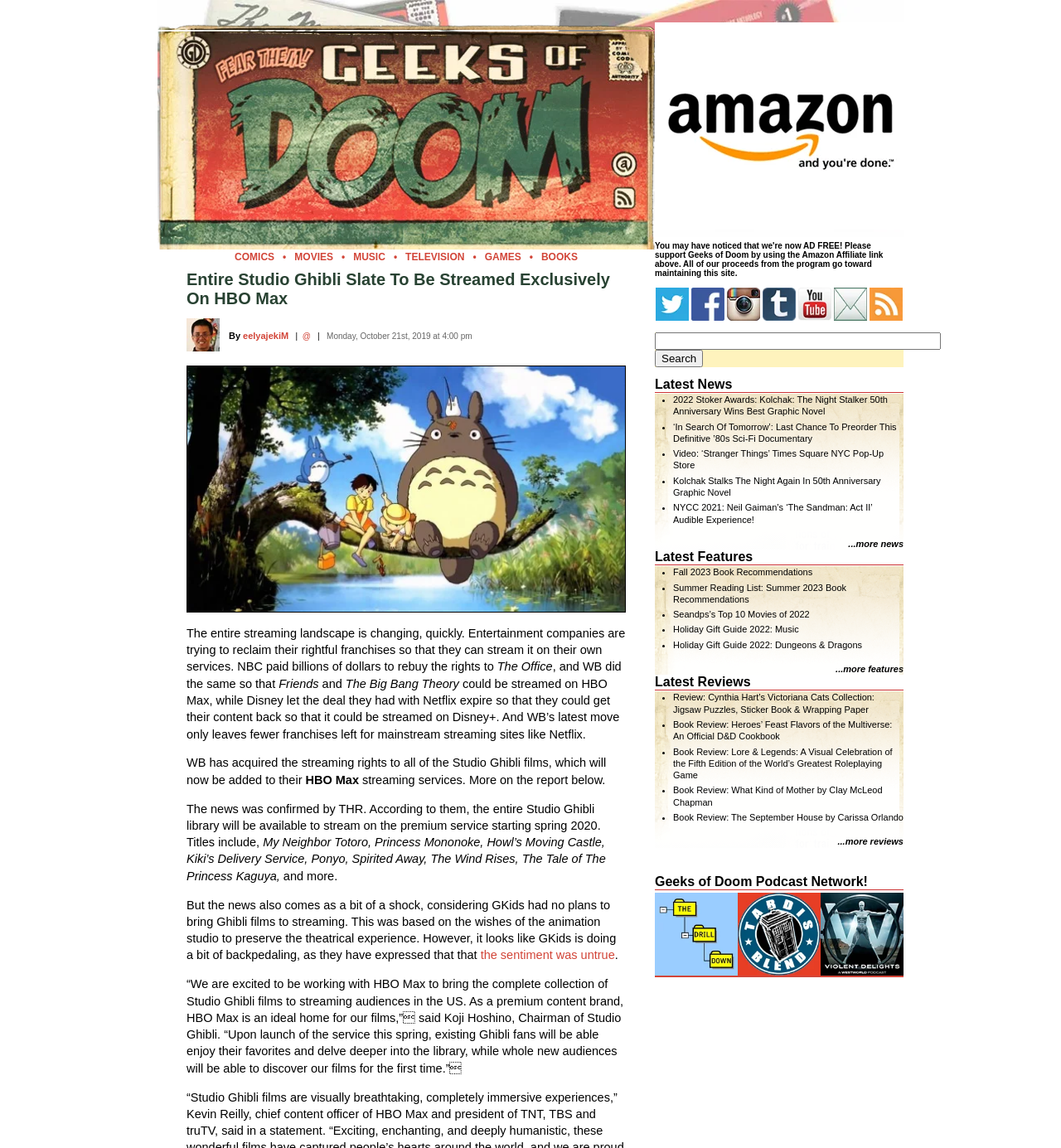Can you pinpoint the bounding box coordinates for the clickable element required for this instruction: "Click on the Amazon.com link"? The coordinates should be four float numbers between 0 and 1, i.e., [left, top, right, bottom].

[0.617, 0.194, 0.852, 0.201]